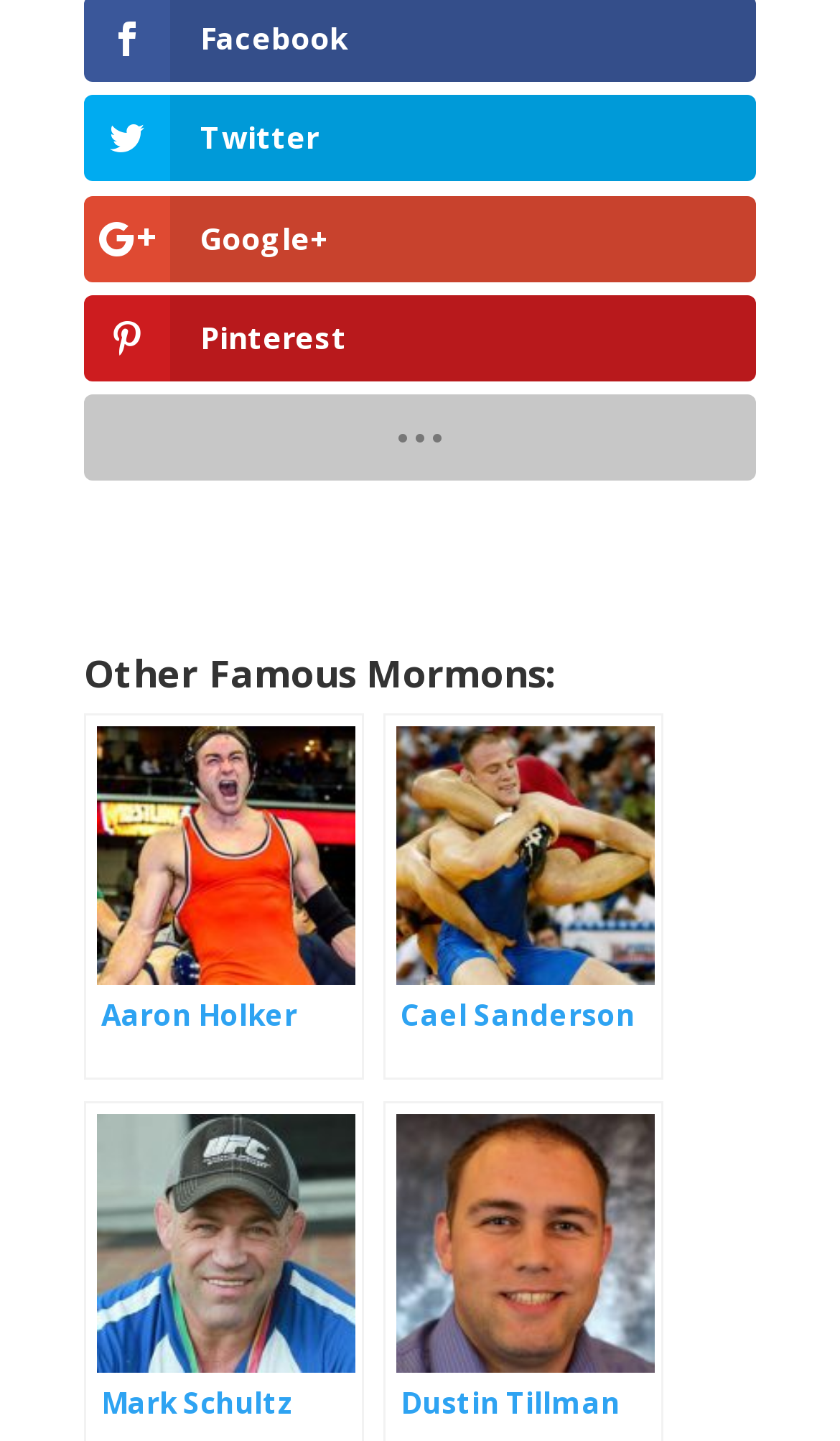What is the position of the Twitter link?
Please give a detailed and elaborate explanation in response to the question.

I looked at the bounding box coordinates of the Twitter link, which are [0.1, 0.067, 0.9, 0.126]. The y1 coordinate is 0.067, which is smaller than the y1 coordinates of the other links. Therefore, the Twitter link is at the top left of the webpage.